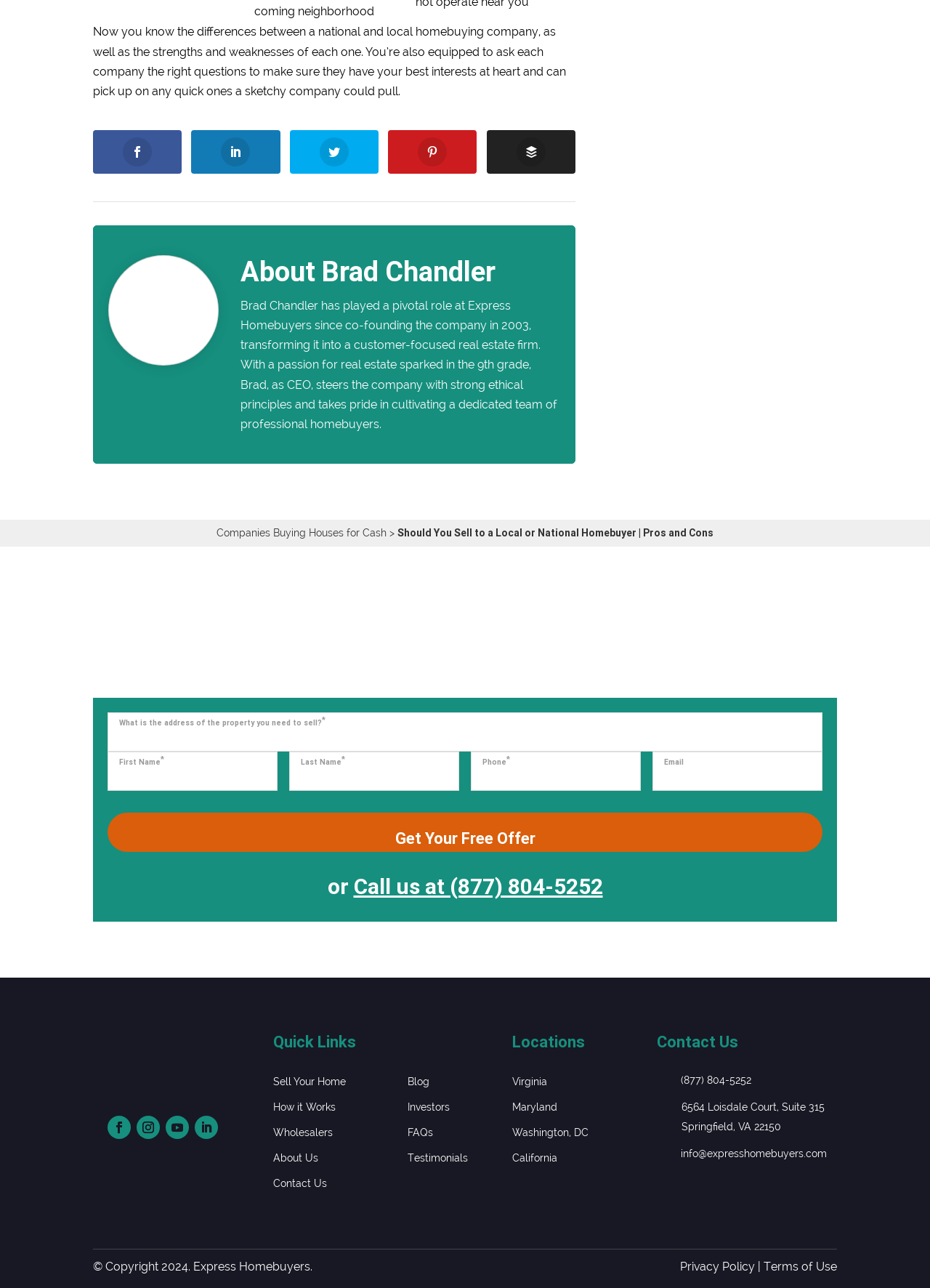What is the name of the CEO of Express Homebuyers?
Respond to the question with a single word or phrase according to the image.

Brad Chandler